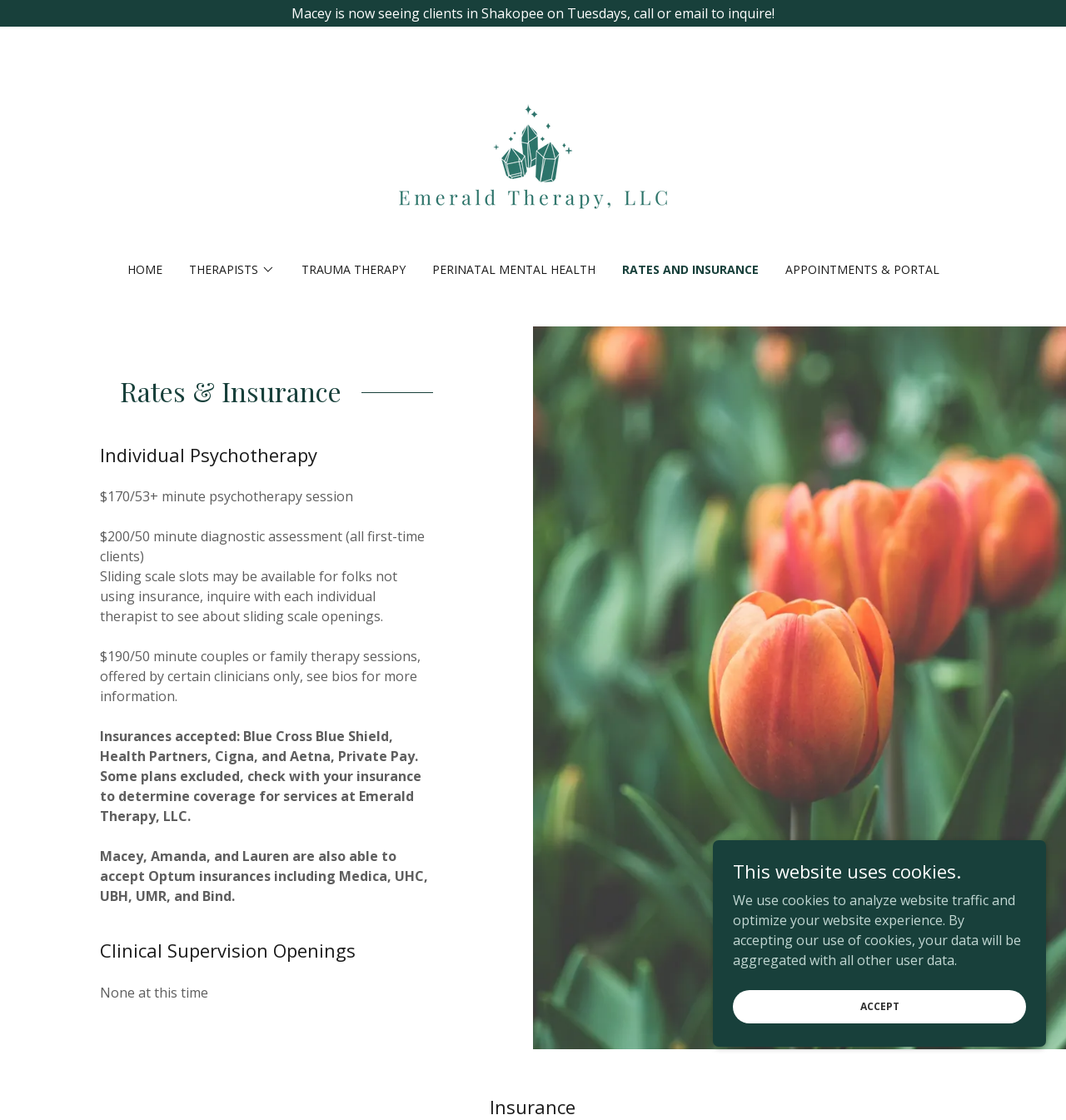What insurances are accepted by Emerald Therapy, LLC?
Based on the image, please offer an in-depth response to the question.

I found the answer by looking at the section 'Rates & Insurance' and the paragraph that lists the insurances accepted, which includes Blue Cross Blue Shield, Health Partners, Cigna, Aetna, and some Optum insurances.